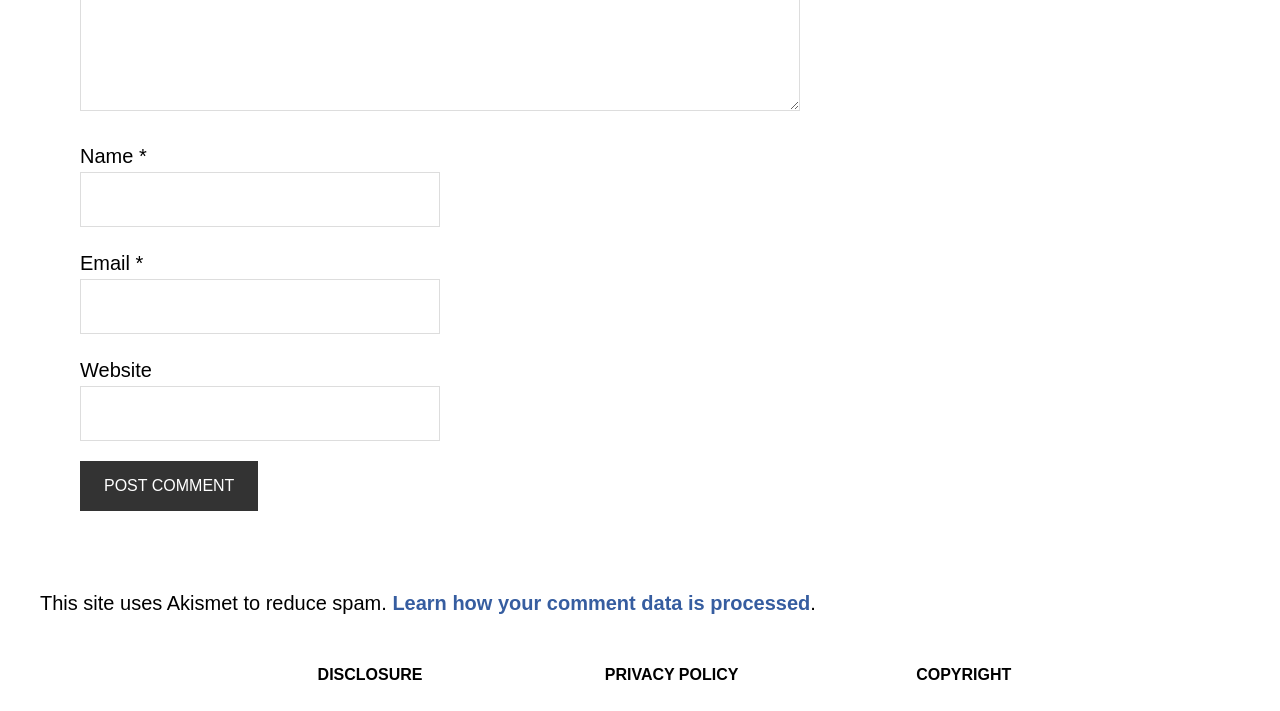What is the label of the first text box?
Refer to the image and provide a one-word or short phrase answer.

Name